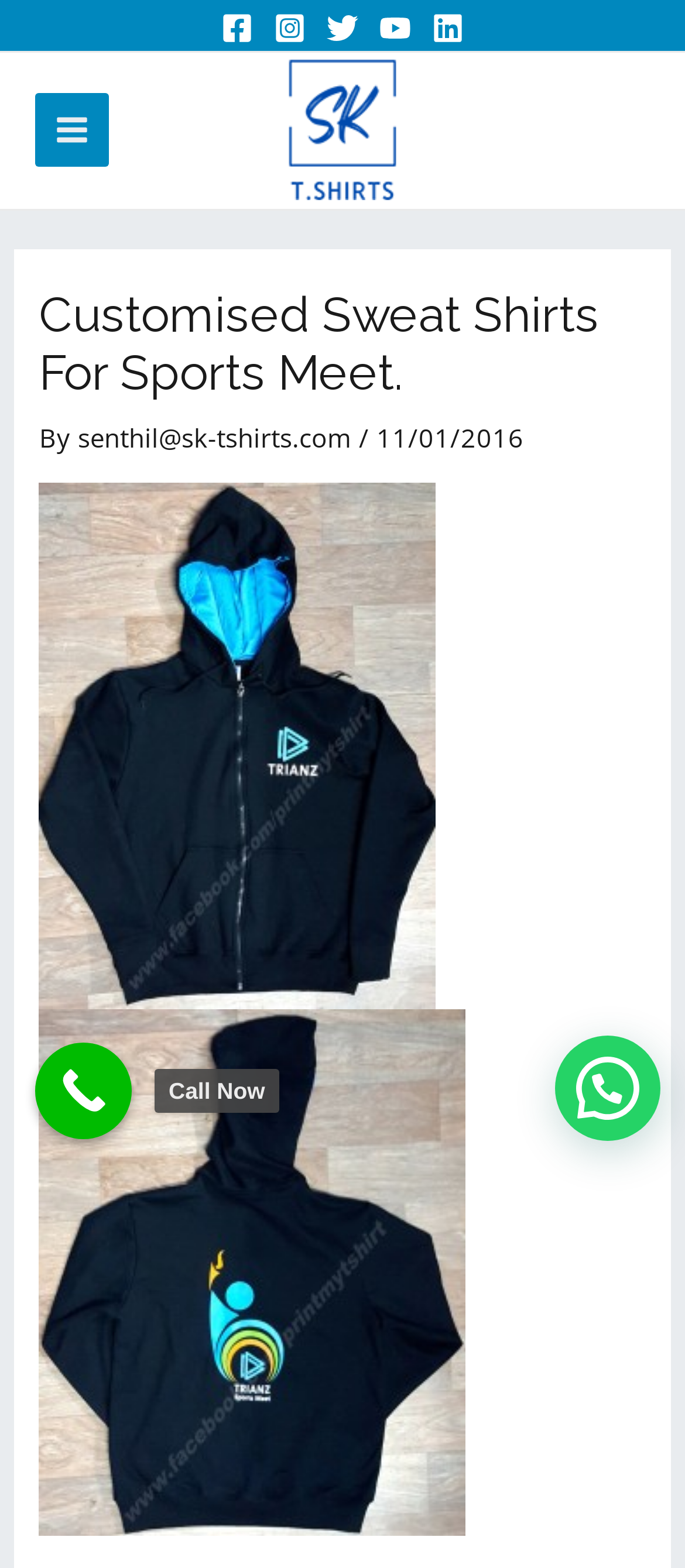Summarize the webpage comprehensively, mentioning all visible components.

The webpage is about customized sweatshirts for sports meets, specifically from Sk-tshirts. At the top, there are social media links to Facebook, Instagram, Twitter, YouTube, and Linkedin, each accompanied by an image. These links are positioned horizontally, with Facebook on the left and Linkedin on the right.

Below the social media links, there is a main menu button on the left, which is not expanded. To the right of the main menu button, there is a prominent link to Sk-tshirts, accompanied by a large image of the same.

The main content of the webpage is a header section that spans almost the entire width of the page. It contains a heading that reads "Customised Sweat Shirts For Sports Meet." followed by the text "By senthil@sk-tshirts.com / 11/01/2016". Below the heading, there are three links to "Customised Sweat Shirts for Sports Meet., Sk-tshirts", each accompanied by a large image. These links are stacked vertically, with the first one at the top and the third one at the bottom.

On the left side of the page, near the bottom, there is a "Call Now Button" link.